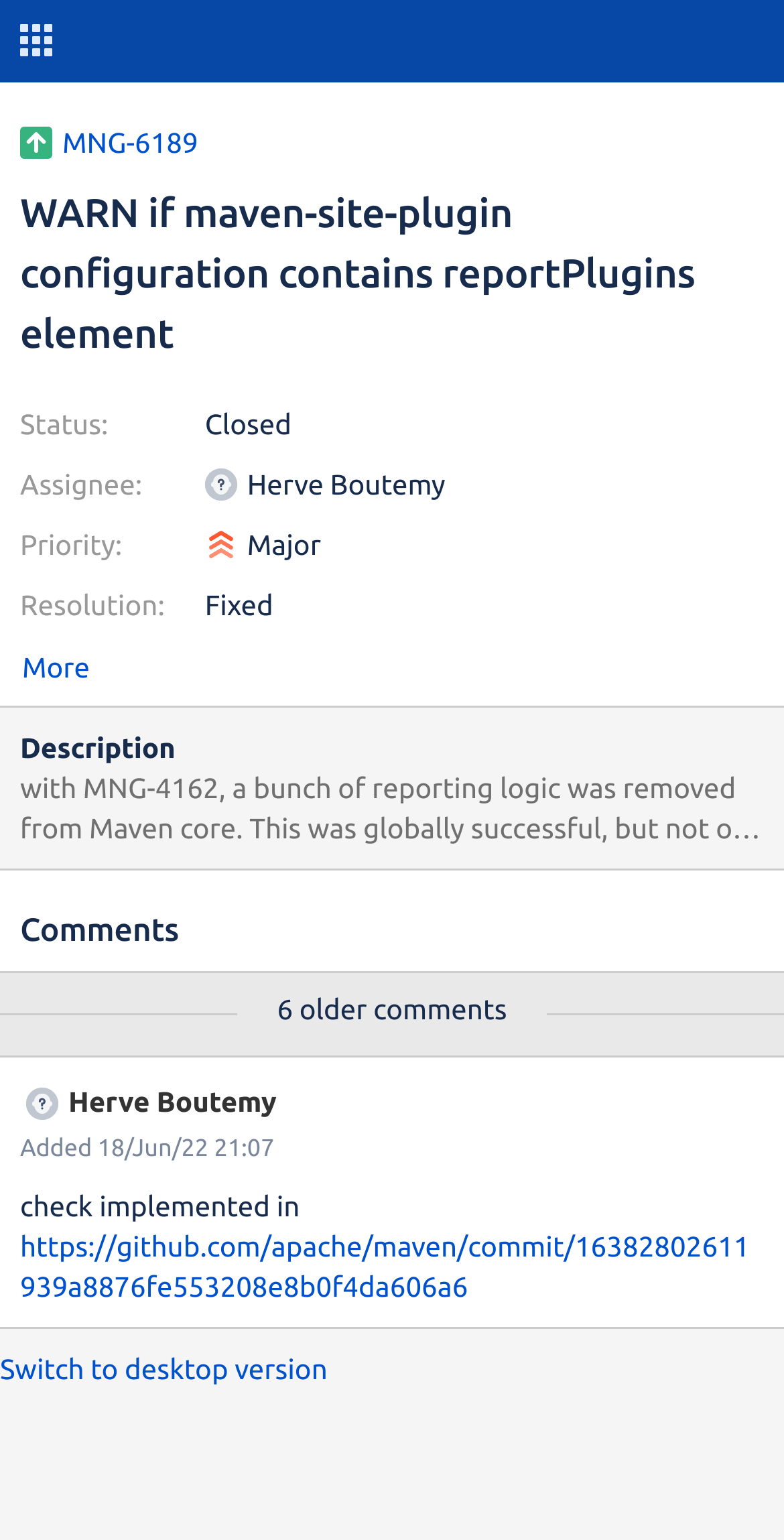What is the resolution of this issue?
Please use the image to provide a one-word or short phrase answer.

Fixed